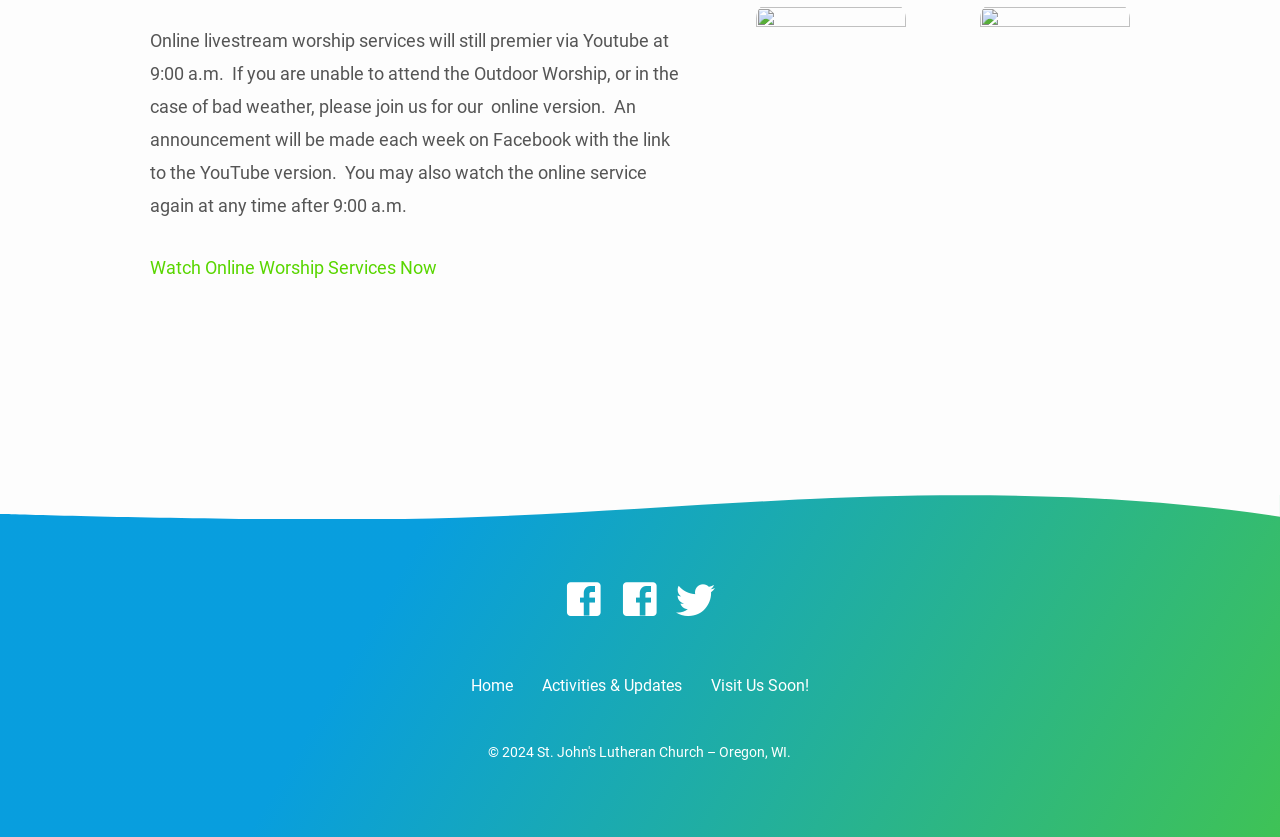Predict the bounding box of the UI element based on this description: "Home".

[0.368, 0.806, 0.401, 0.835]